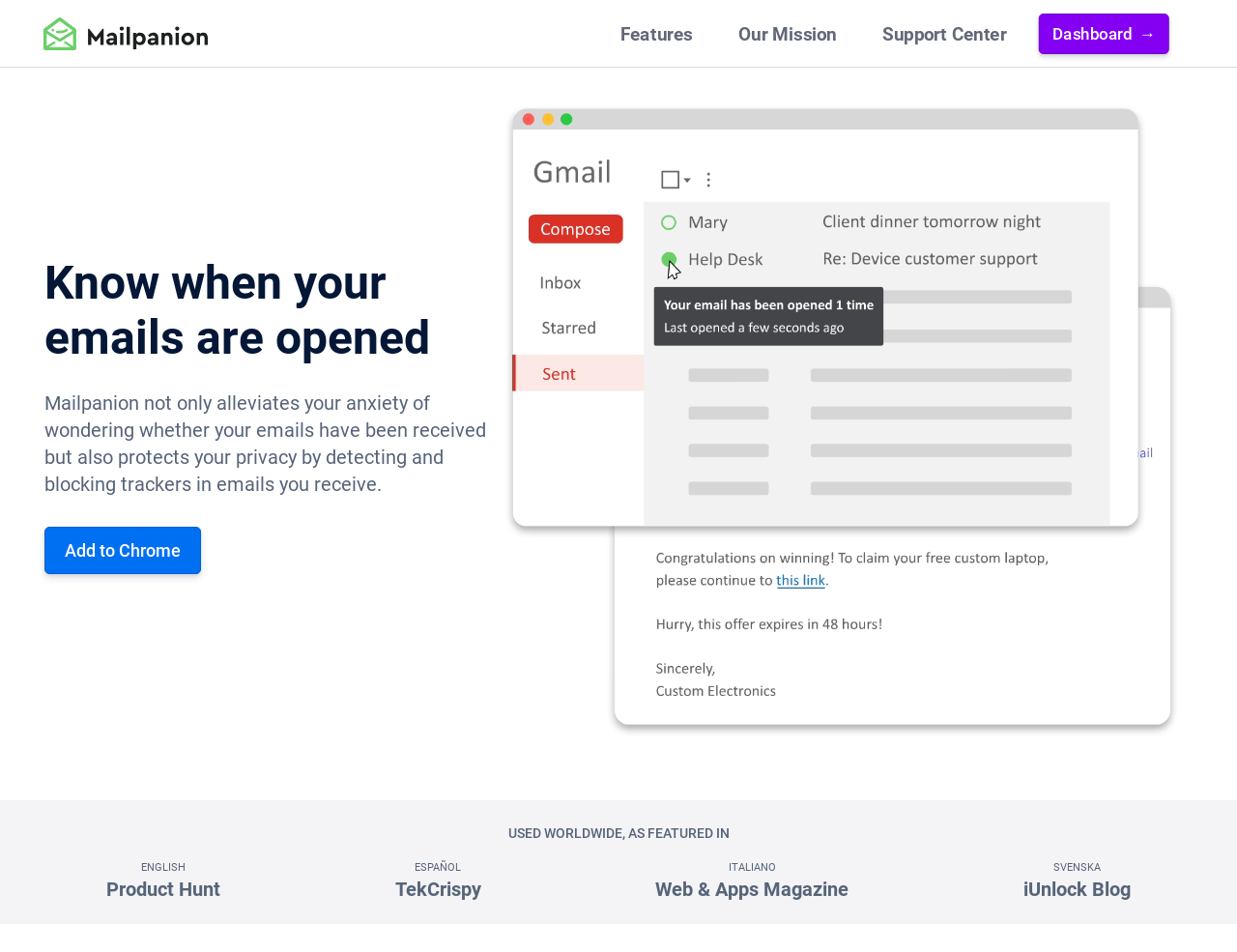Utilize the details in the image to thoroughly answer the following question: What type of content is displayed below the 'Know when your emails are opened' heading?

Below the 'Know when your emails are opened' heading, there is a StaticText element with a description of Mailpanion's features, followed by a Video element. This suggests that the content displayed in this section includes both text and video.